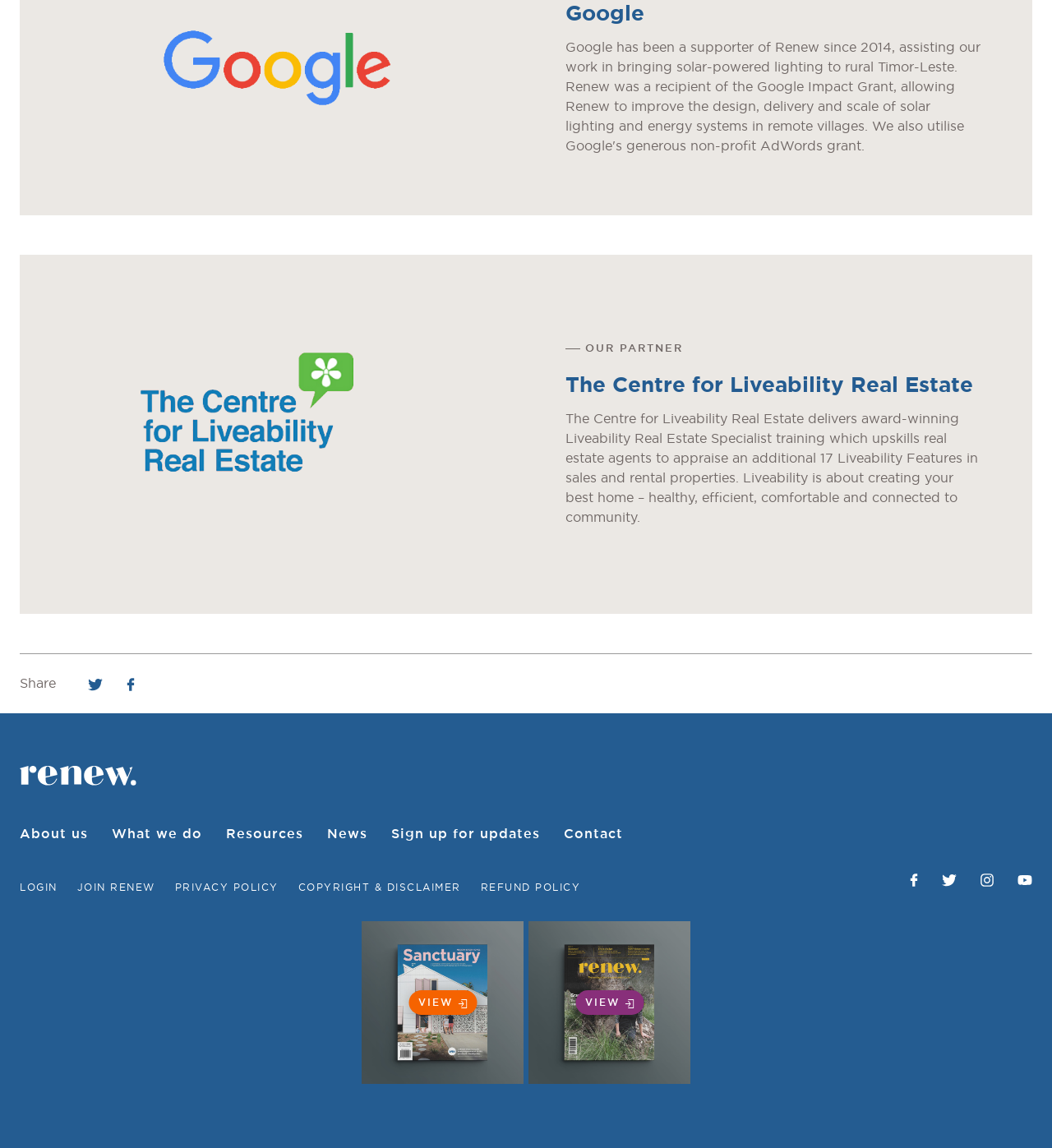Provide the bounding box coordinates for the specified HTML element described in this description: "News". The coordinates should be four float numbers ranging from 0 to 1, in the format [left, top, right, bottom].

[0.311, 0.721, 0.349, 0.733]